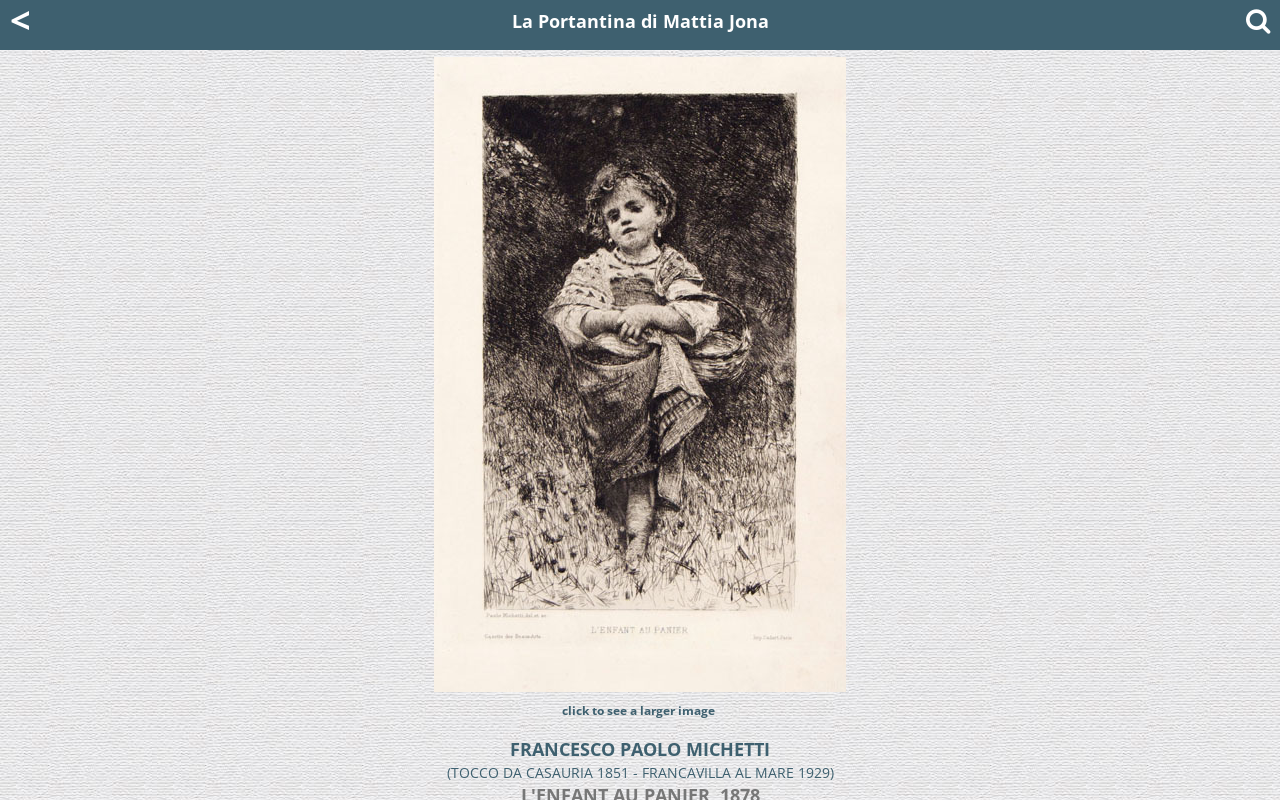What is the link text to see a larger image?
Respond with a short answer, either a single word or a phrase, based on the image.

click to see a larger image